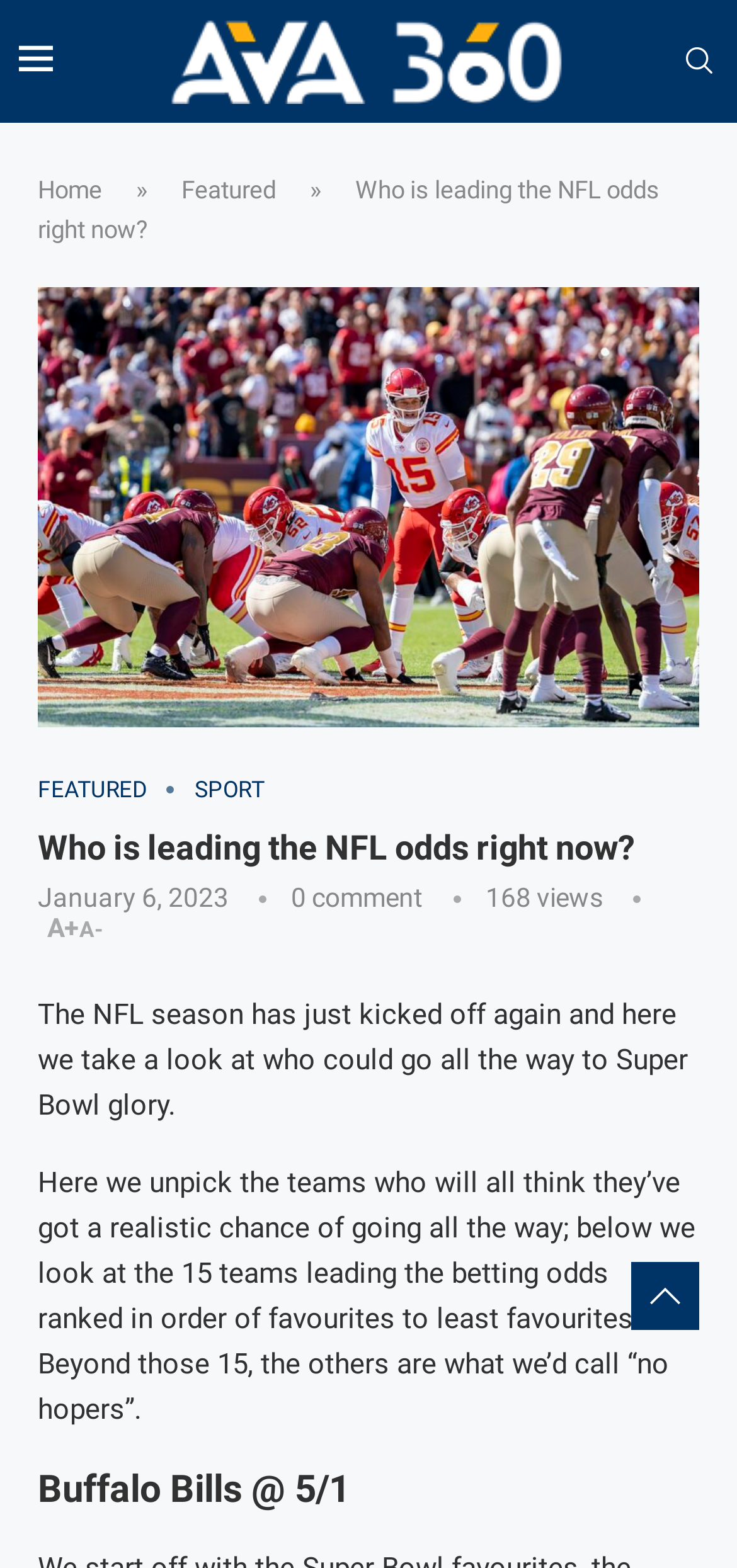What is the current view count of the article?
Please give a detailed and thorough answer to the question, covering all relevant points.

According to the webpage content, the current view count of the article is 168, as indicated by the StaticText element.